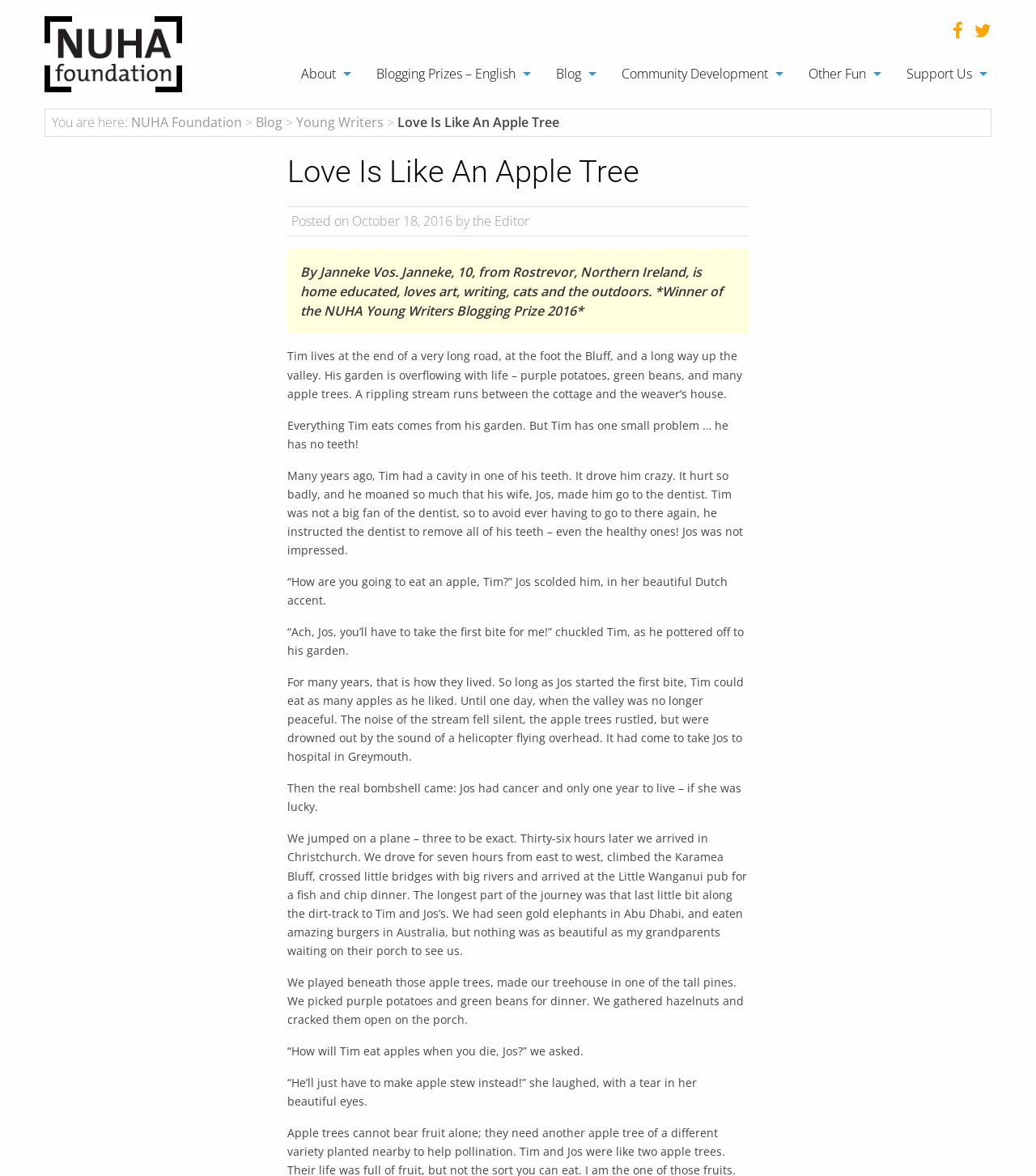Kindly determine the bounding box coordinates of the area that needs to be clicked to fulfill this instruction: "Click on the 'Service' link".

None